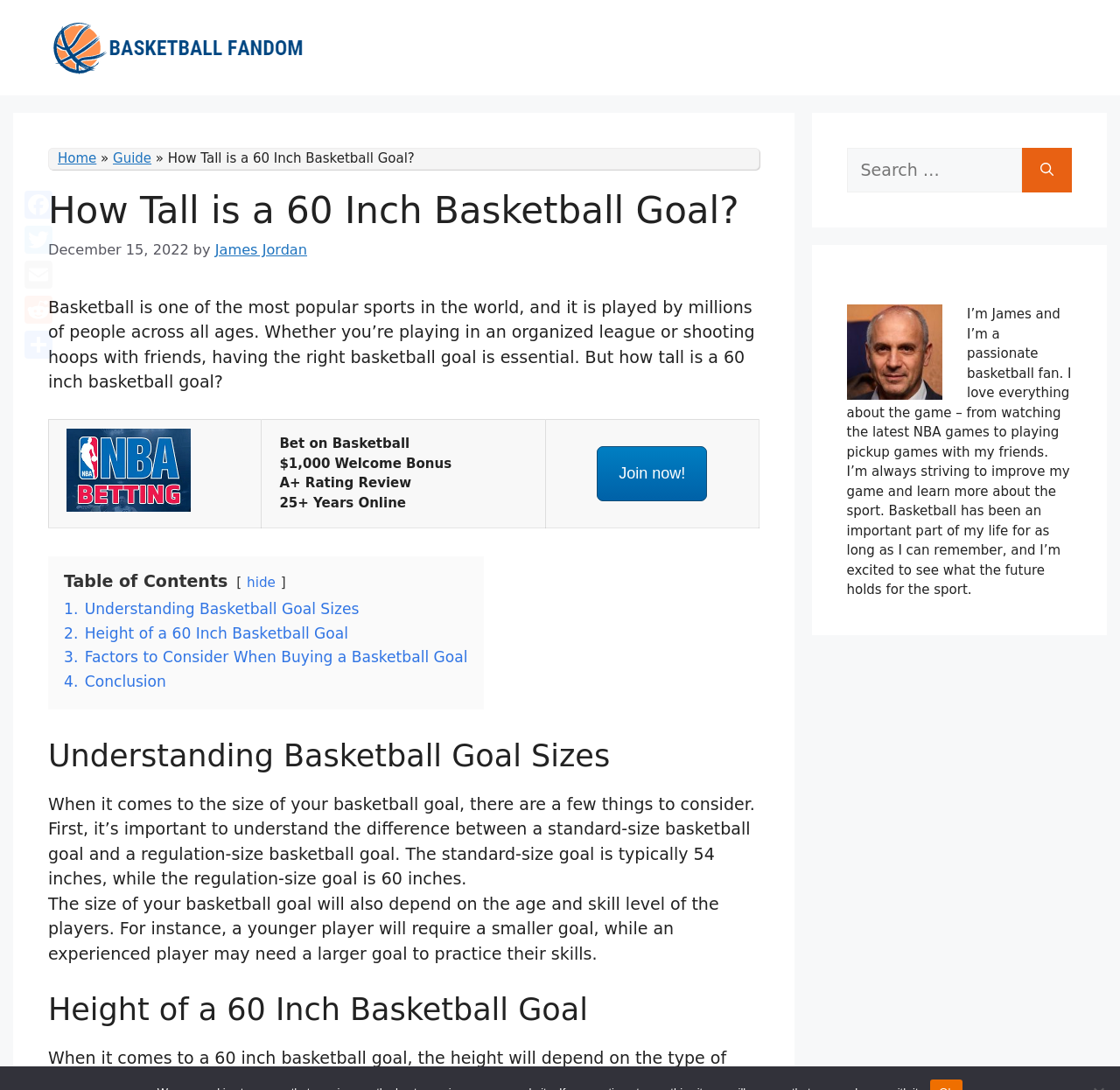Using the provided description: "parent_node: Search for: aria-label="Search"", find the bounding box coordinates of the corresponding UI element. The output should be four float numbers between 0 and 1, in the format [left, top, right, bottom].

[0.912, 0.136, 0.957, 0.176]